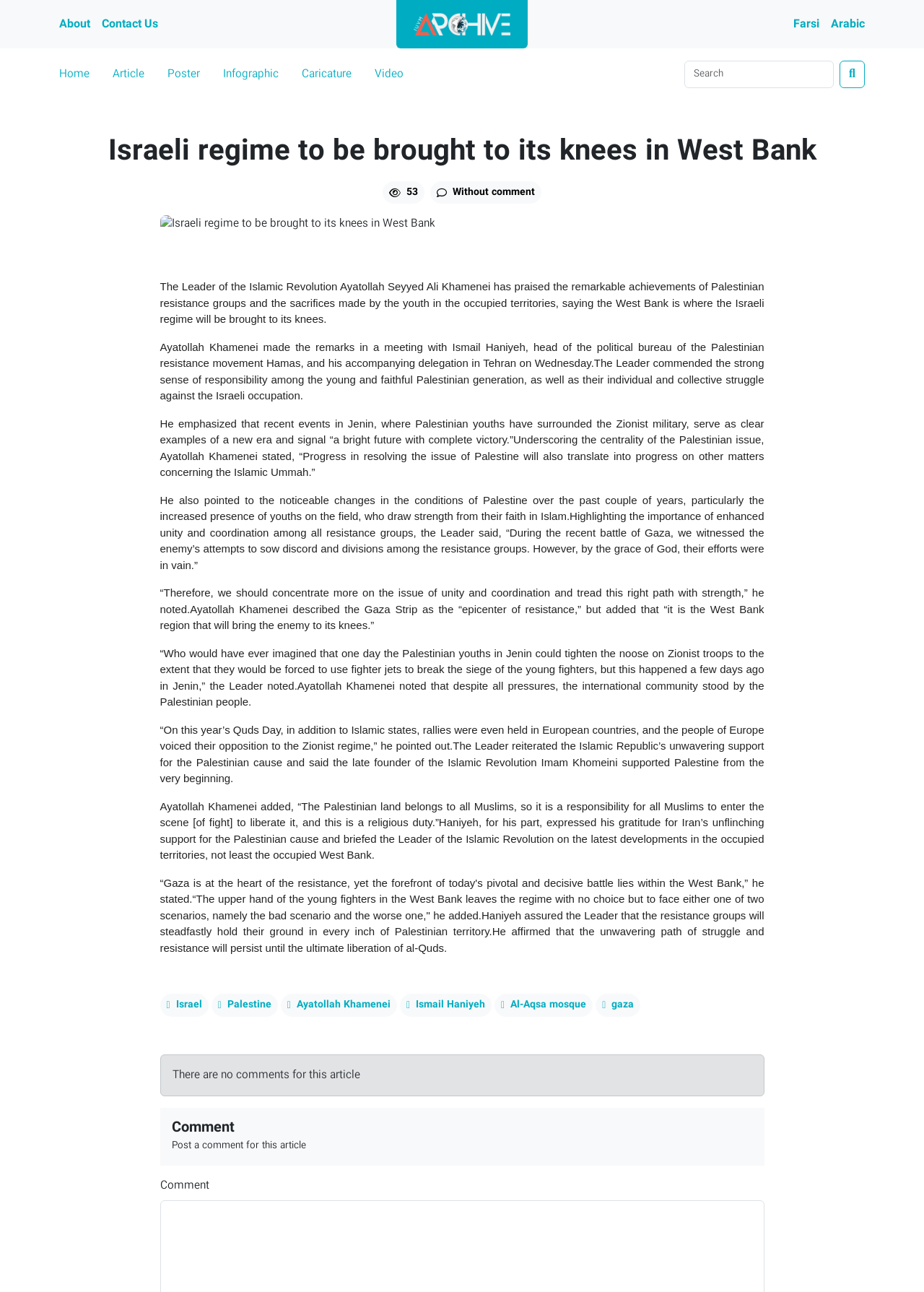Please find the bounding box coordinates for the clickable element needed to perform this instruction: "Click on the 'Home' link".

[0.064, 0.046, 0.103, 0.069]